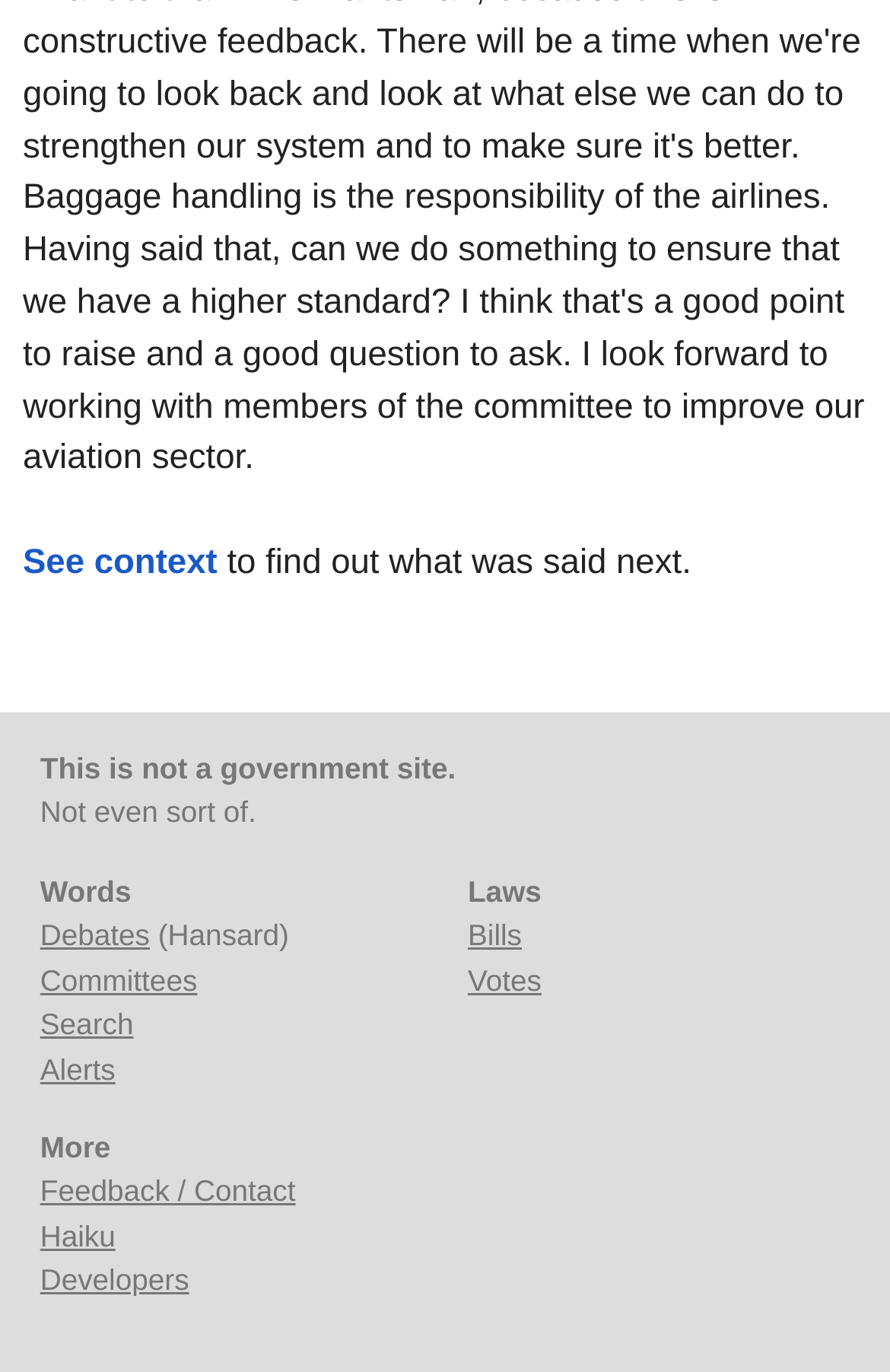Please locate the bounding box coordinates of the element that needs to be clicked to achieve the following instruction: "Click to see context". The coordinates should be four float numbers between 0 and 1, i.e., [left, top, right, bottom].

[0.026, 0.396, 0.244, 0.424]